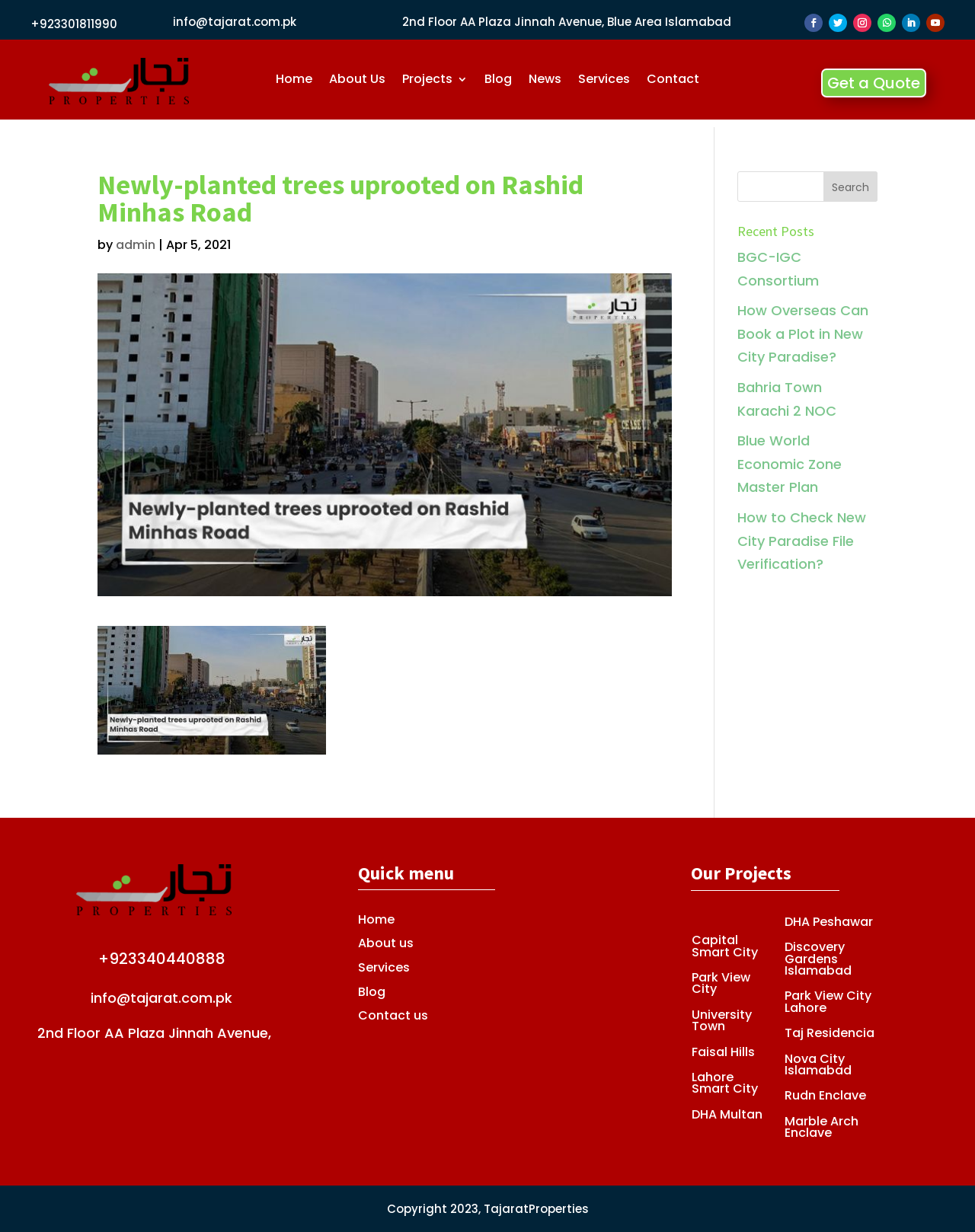Give an extensive and precise description of the webpage.

This webpage is about Tajarat Properties, a real estate company. At the top, there are contact details, including a phone number and email address, as well as a brief address of the company's location. 

Below the contact information, there is a navigation menu with links to various pages, such as Home, About Us, Projects, Blog, News, Services, and Contact. 

The main content of the page is an article titled "Newly-planted trees uprooted on Rashid Minhas Road" with a heading and a brief description. The article has a link to read more and an image related to the topic. 

To the right of the article, there is a search bar and a section titled "Recent Posts" with links to several news articles. 

At the bottom of the page, there are several sections, including a quick menu with links to various pages, a section titled "Our Projects" with a table listing various projects, and a copyright notice. There are also social media links and a phone number at the bottom.